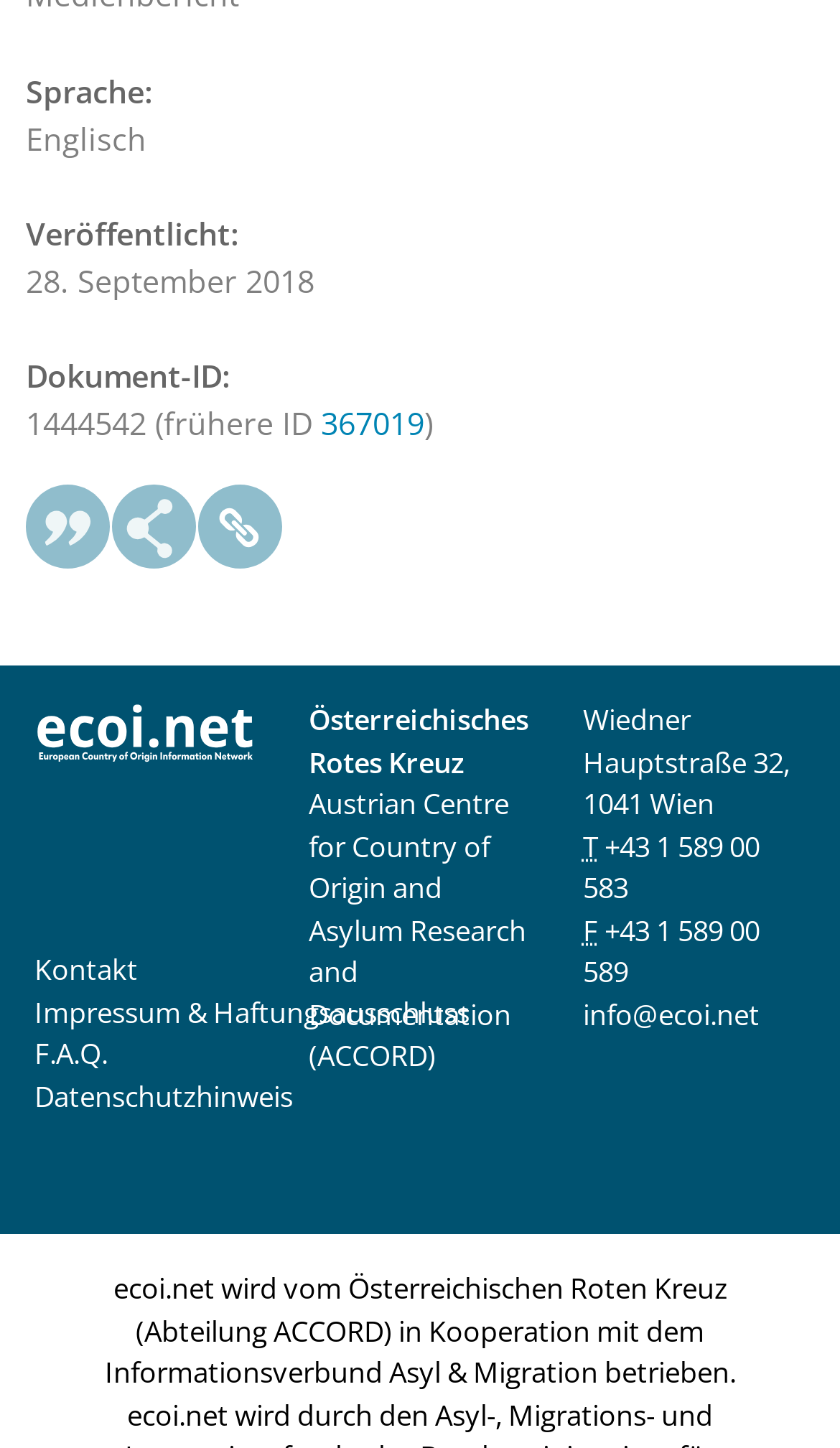Determine the bounding box coordinates in the format (top-left x, top-left y, bottom-right x, bottom-right y). Ensure all values are floating point numbers between 0 and 1. Identify the bounding box of the UI element described by: parent_node: ecoi.net-Beschreibung: title="Permalink"

[0.236, 0.334, 0.338, 0.394]